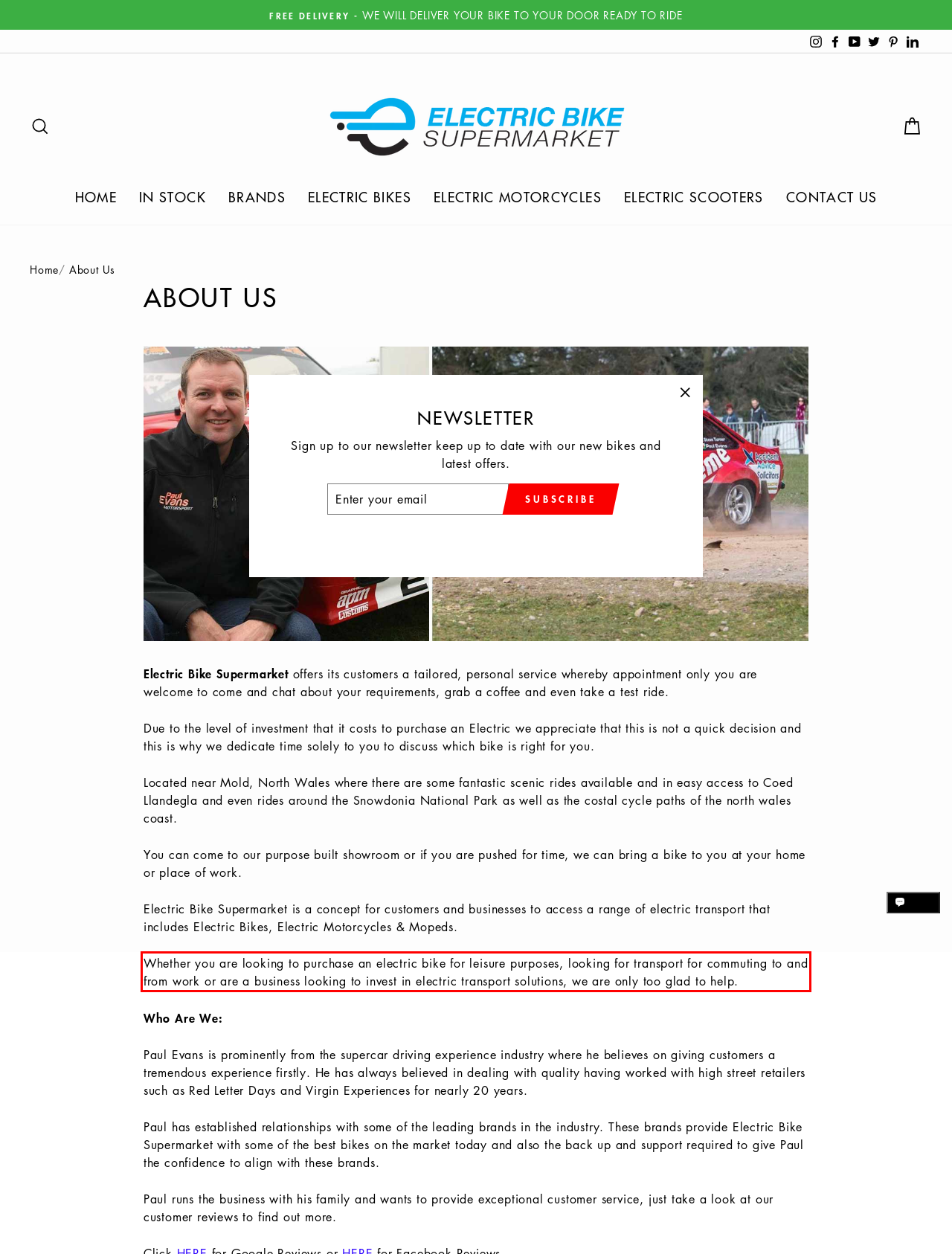Given a screenshot of a webpage, locate the red bounding box and extract the text it encloses.

Whether you are looking to purchase an electric bike for leisure purposes, looking for transport for commuting to and from work or are a business looking to invest in electric transport solutions, we are only too glad to help.